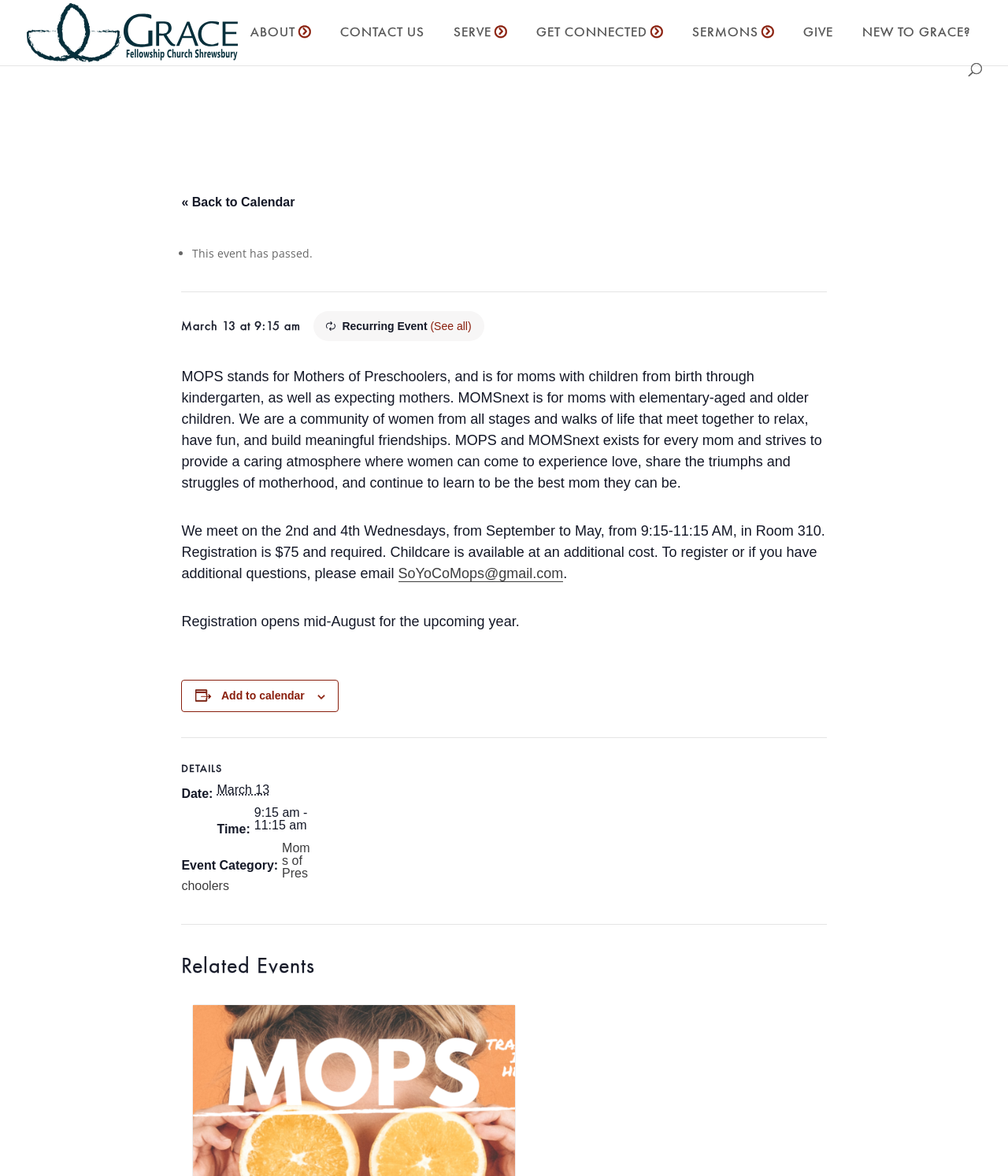Kindly determine the bounding box coordinates for the clickable area to achieve the given instruction: "Go to contact us page".

[0.338, 0.022, 0.421, 0.054]